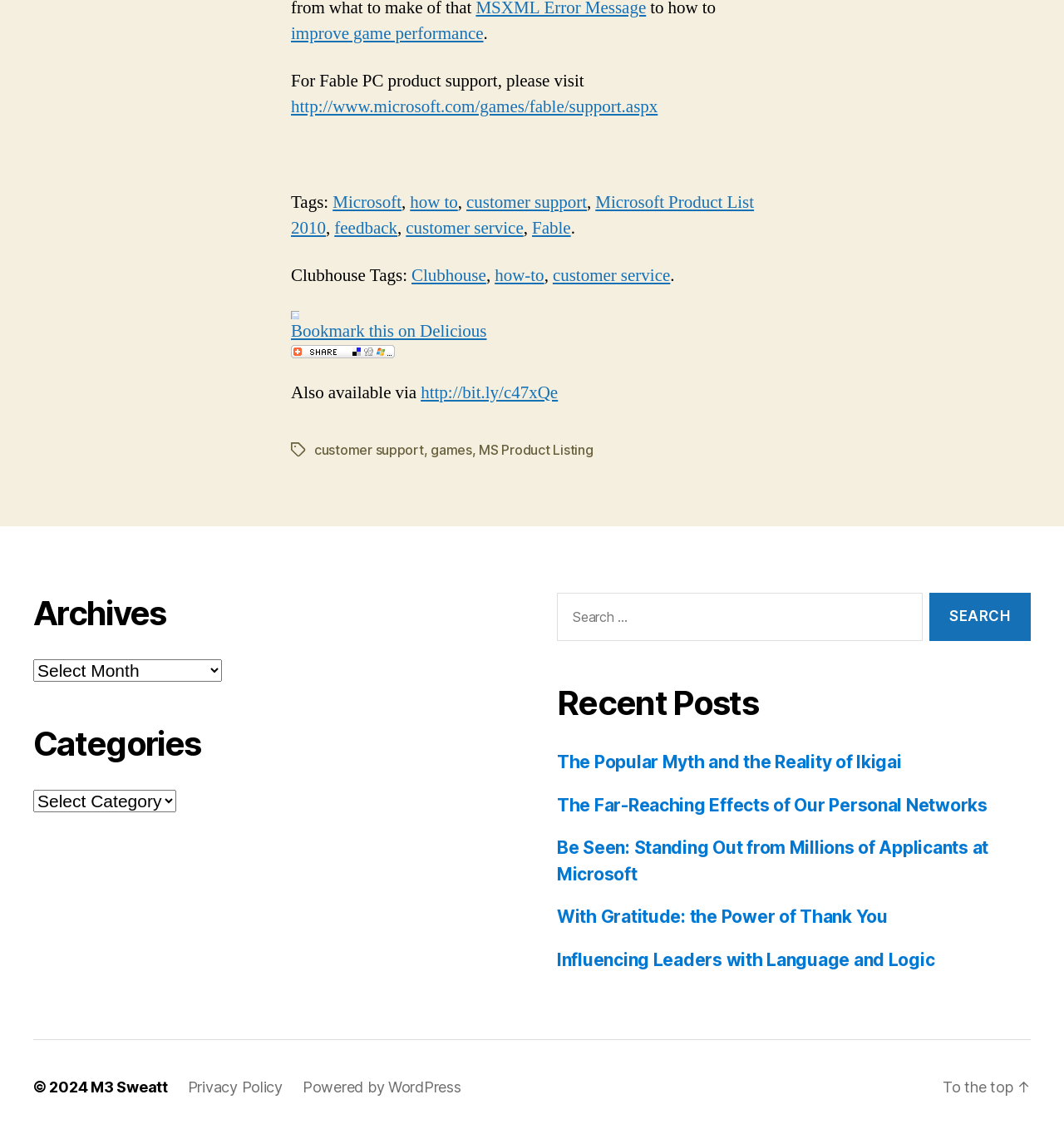Answer the question below in one word or phrase:
What is the purpose of the 'Bookmark and Share' button?

To share content